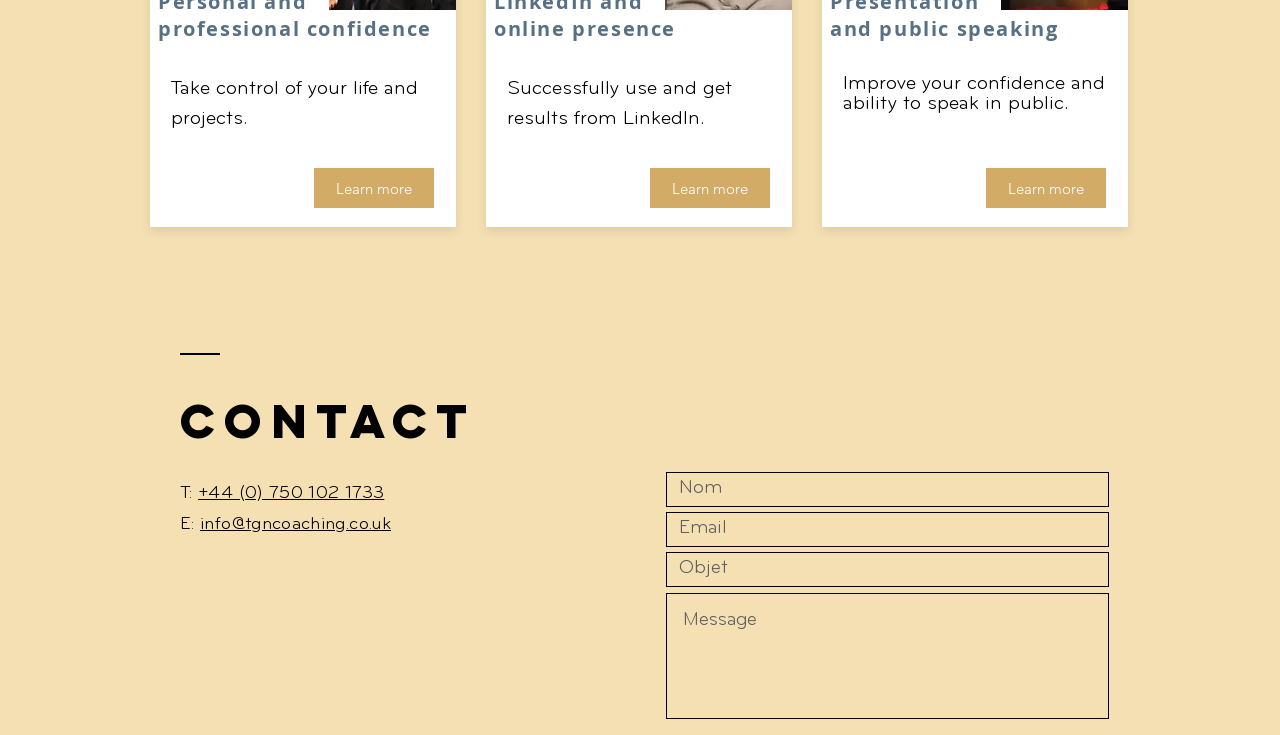Identify the bounding box coordinates for the element that needs to be clicked to fulfill this instruction: "Learn more about Our Team". Provide the coordinates in the format of four float numbers between 0 and 1: [left, top, right, bottom].

None